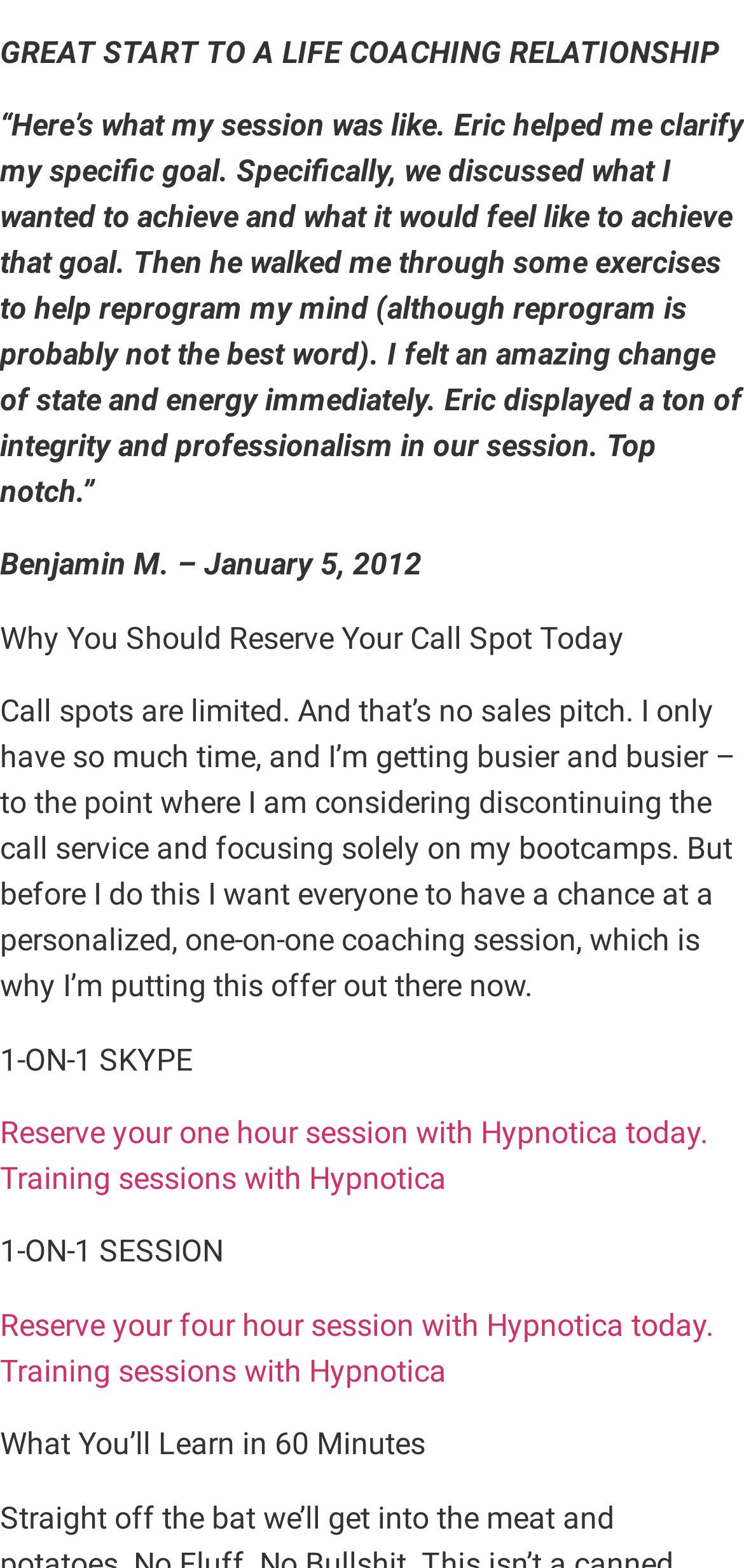Use a single word or phrase to respond to the question:
What are the two options for coaching sessions?

1-ON-1 SKYPE and 1-ON-1 SESSION